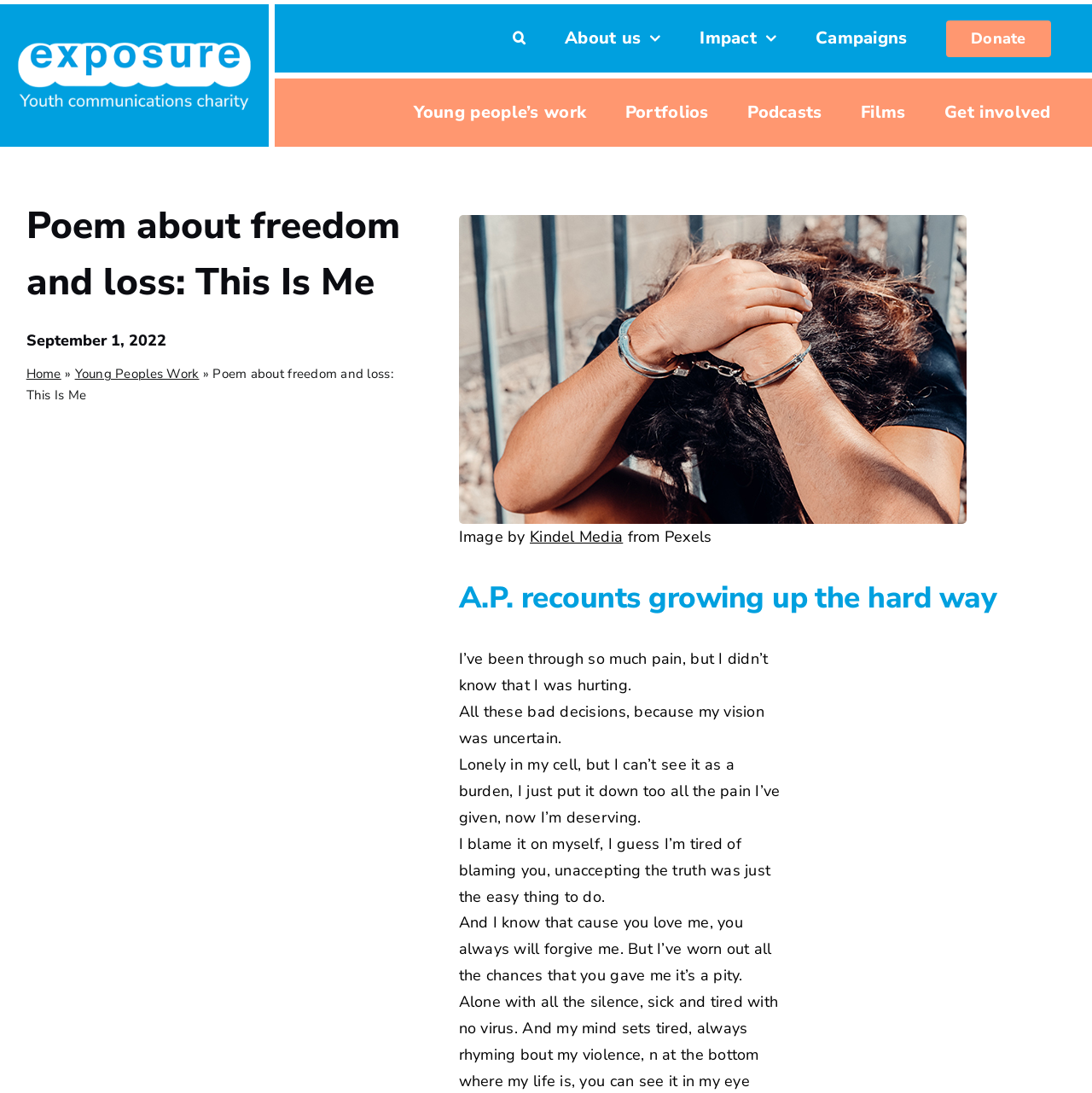Please study the image and answer the question comprehensively:
What is the image above the poem about?

The image above the poem is likely a representation of the speaker's feelings of being trapped or confined, as described in the poem. The image is credited to Kindel Media from Pexels.